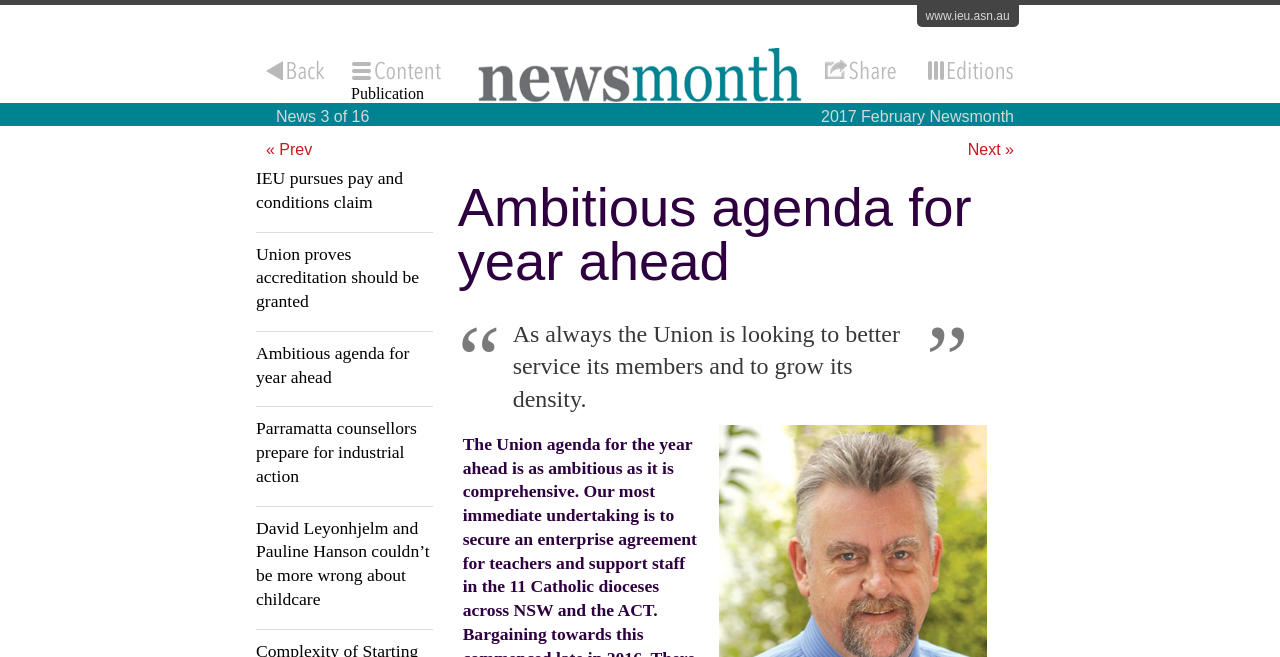Please specify the bounding box coordinates of the clickable region necessary for completing the following instruction: "view previous page". The coordinates must consist of four float numbers between 0 and 1, i.e., [left, top, right, bottom].

[0.208, 0.215, 0.244, 0.24]